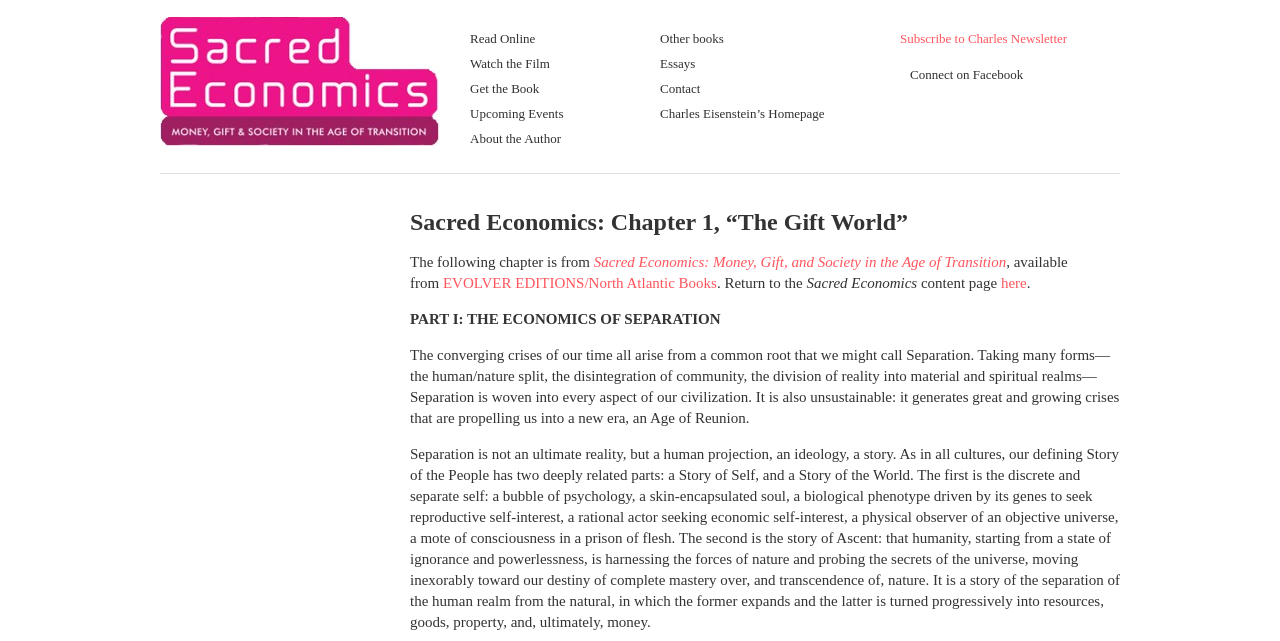Who is the author of the book?
Refer to the image and respond with a one-word or short-phrase answer.

Charles Eisenstein